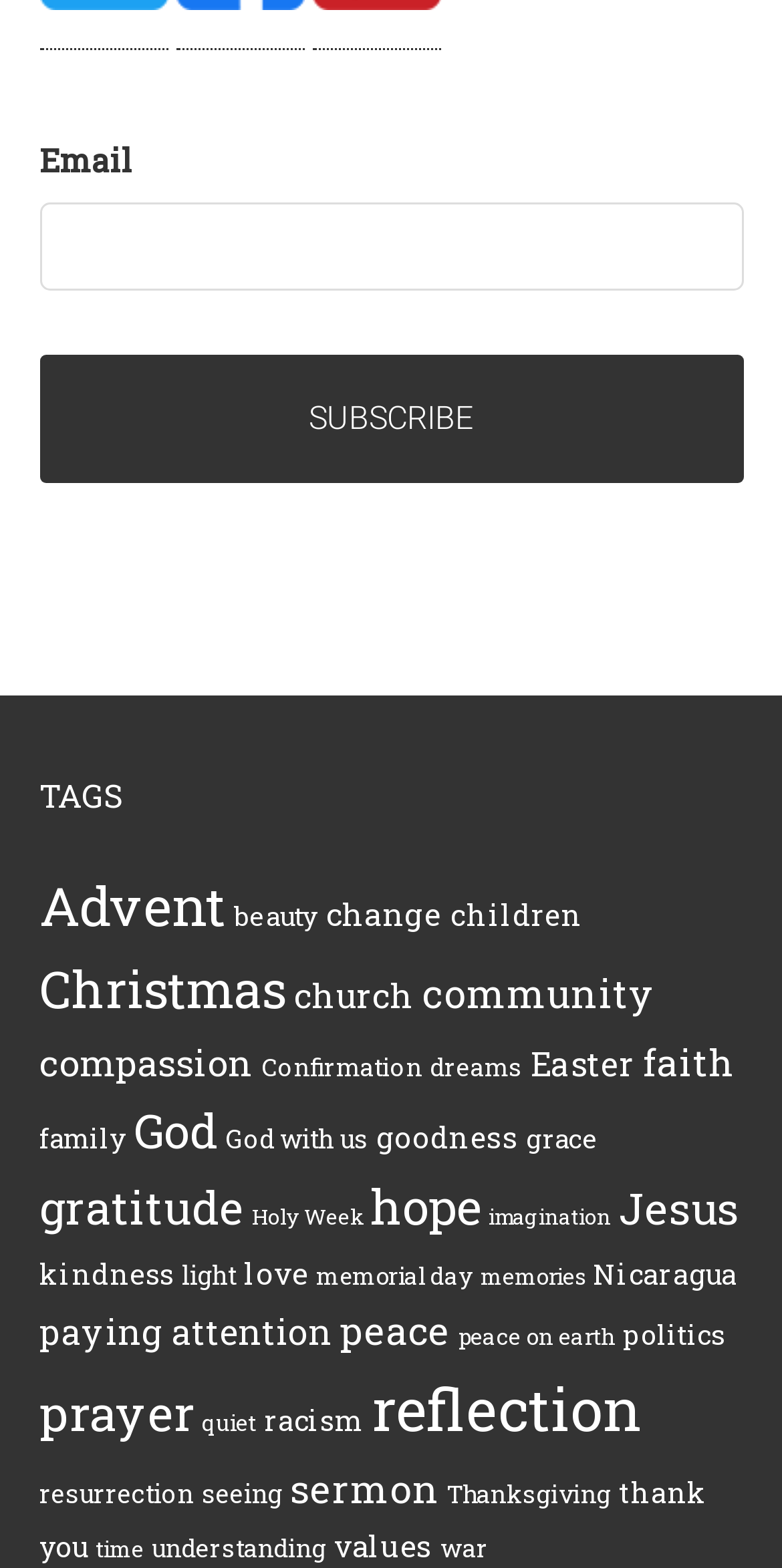Identify the bounding box coordinates for the region to click in order to carry out this instruction: "Explore the 'Advent' tag". Provide the coordinates using four float numbers between 0 and 1, formatted as [left, top, right, bottom].

[0.05, 0.555, 0.288, 0.601]